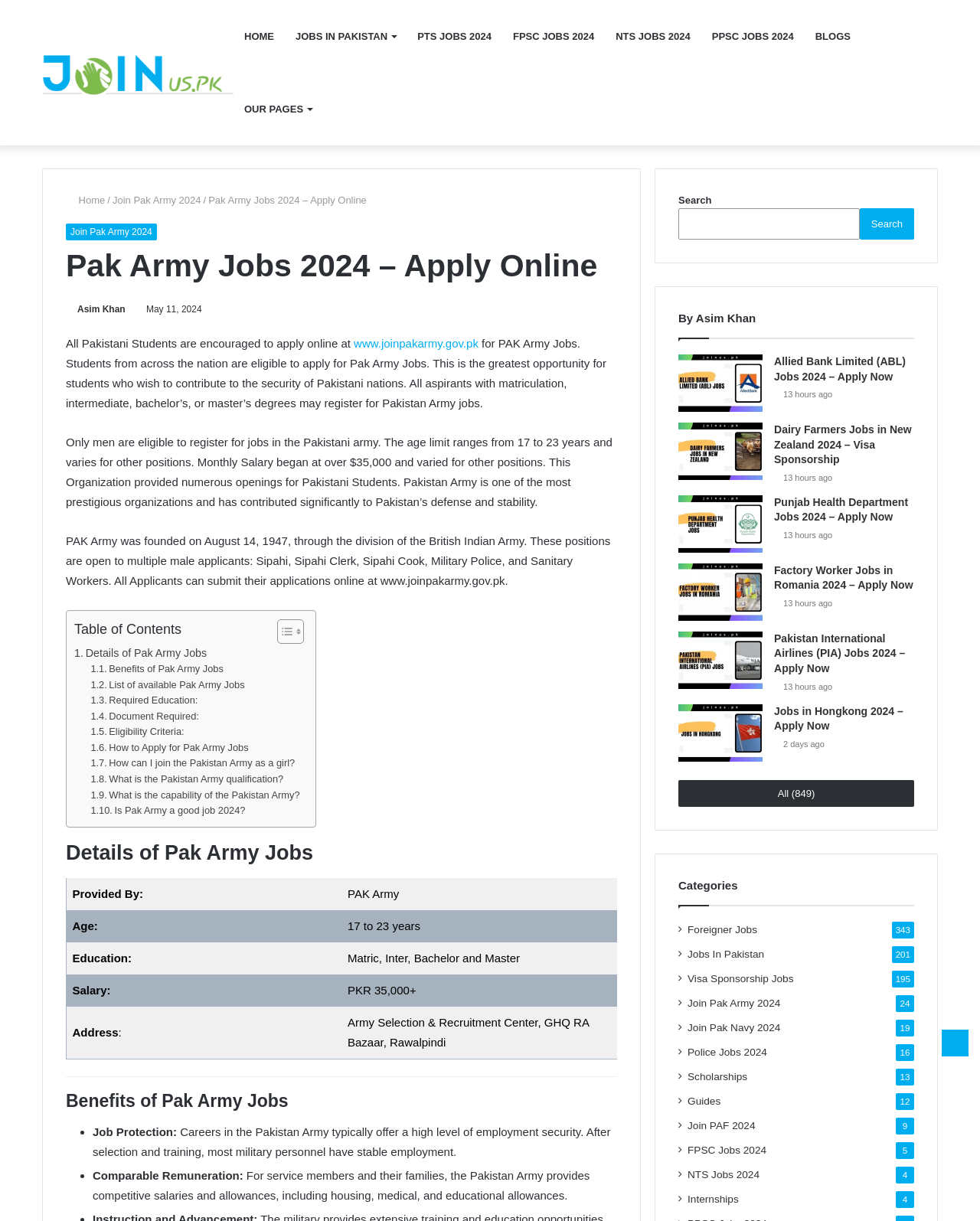Determine the bounding box coordinates for the region that must be clicked to execute the following instruction: "Apply for PAK Army Jobs".

[0.361, 0.276, 0.488, 0.286]